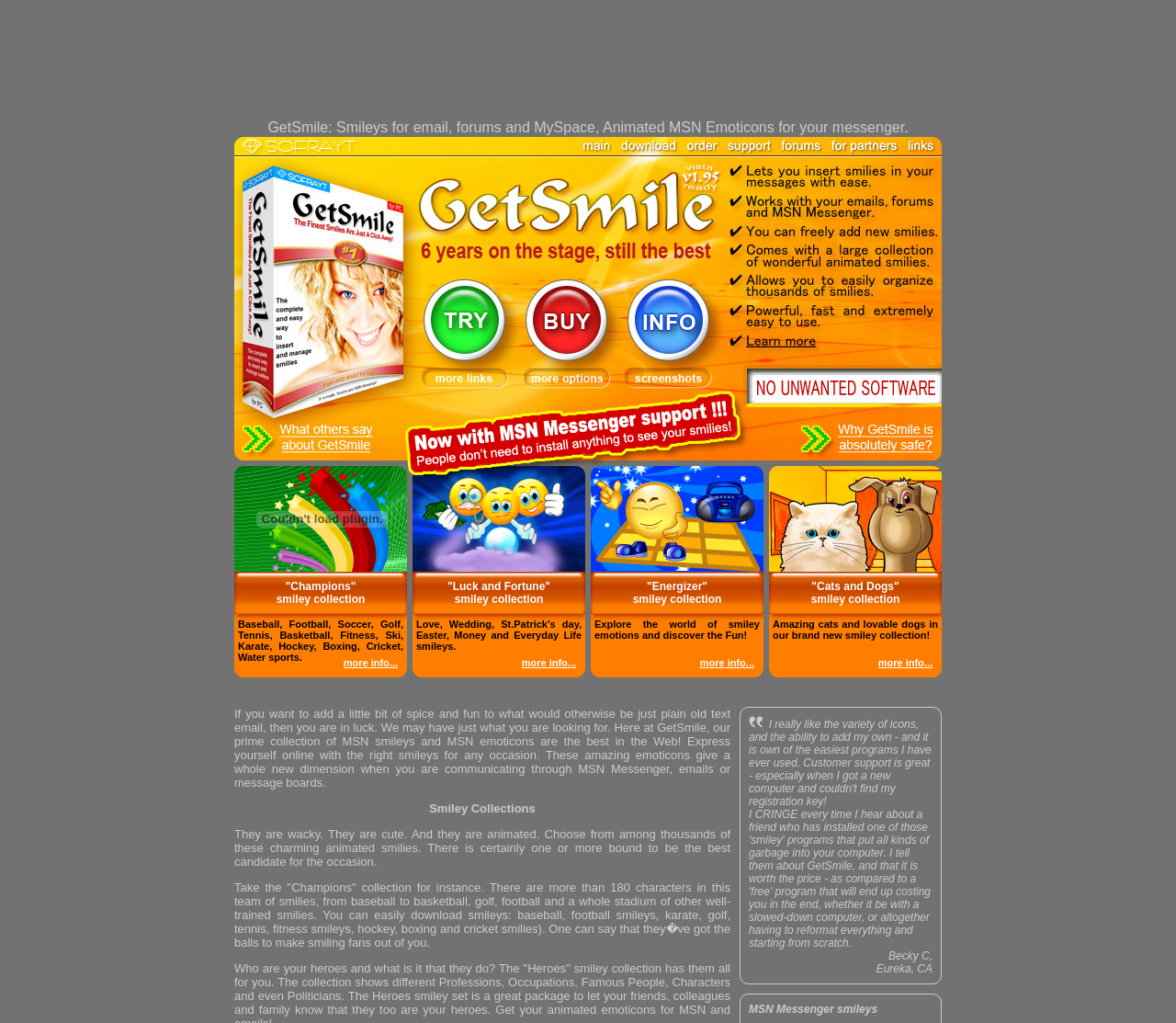Please identify the bounding box coordinates of the element on the webpage that should be clicked to follow this instruction: "Explore the world of smiley emotions and discover the Fun!". The bounding box coordinates should be given as four float numbers between 0 and 1, formatted as [left, top, right, bottom].

[0.502, 0.605, 0.649, 0.673]